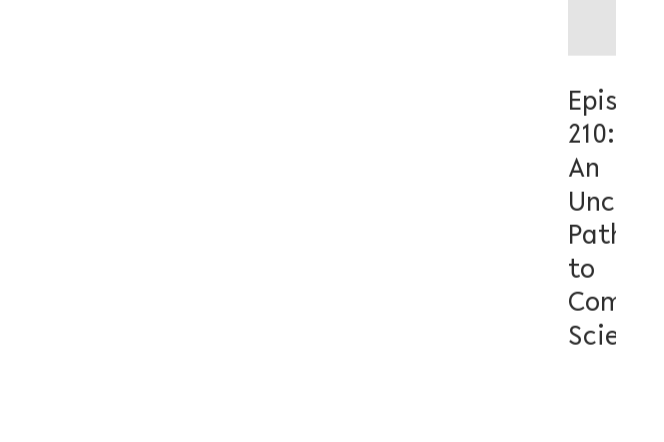Elaborate on the contents of the image in great detail.

This image features a title card for "Episode 210: An Unconventional Path to Computer Science." The design emphasizes an inviting and modern aesthetic, suited for digital media. The text is prominently displayed, highlighting the focus on a unique journey within the computer science field. This episode is likely part of a larger series that explores diverse experiences and perspectives in the tech industry, showcasing the importance of varied paths leading to success in computer science.